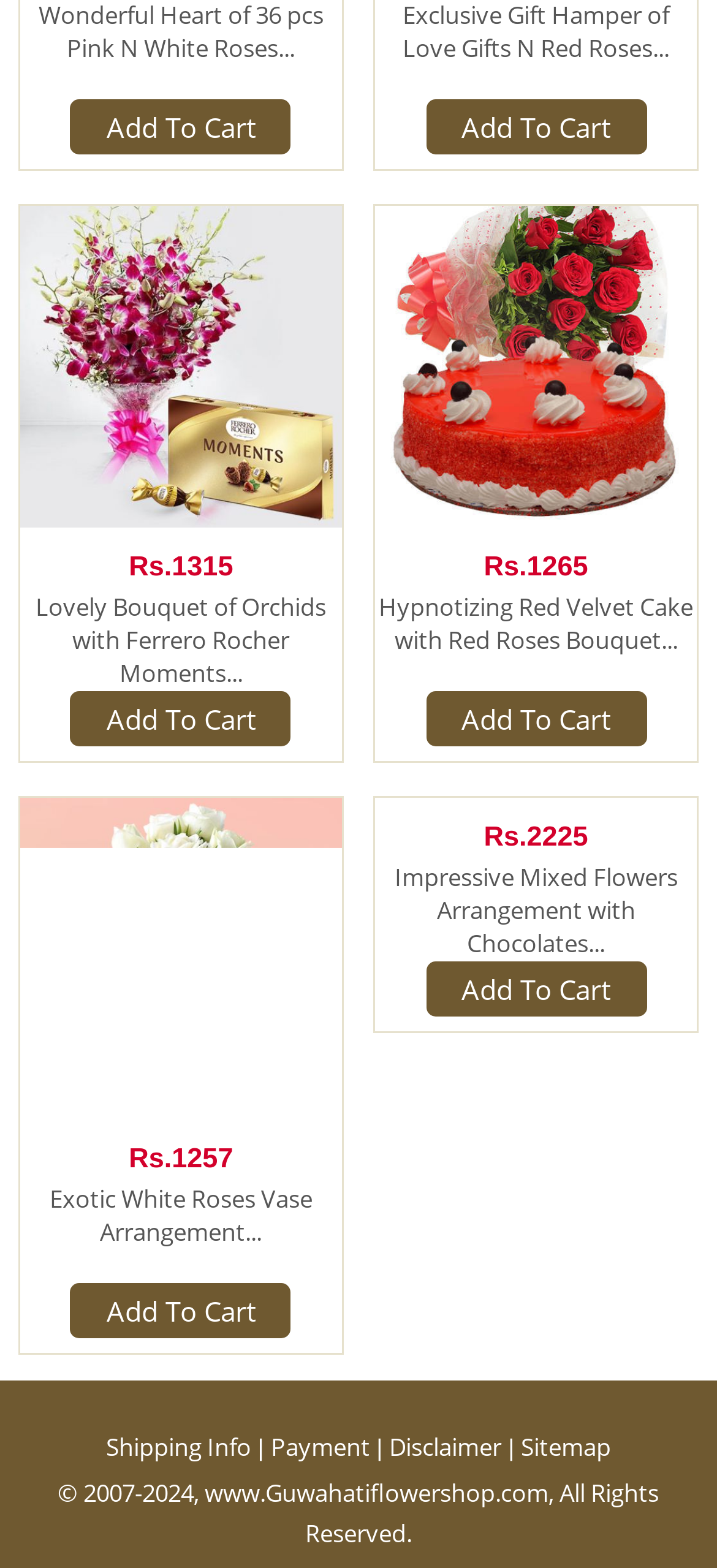How many products have a price less than Rs.1300?
Answer the question with a single word or phrase derived from the image.

3